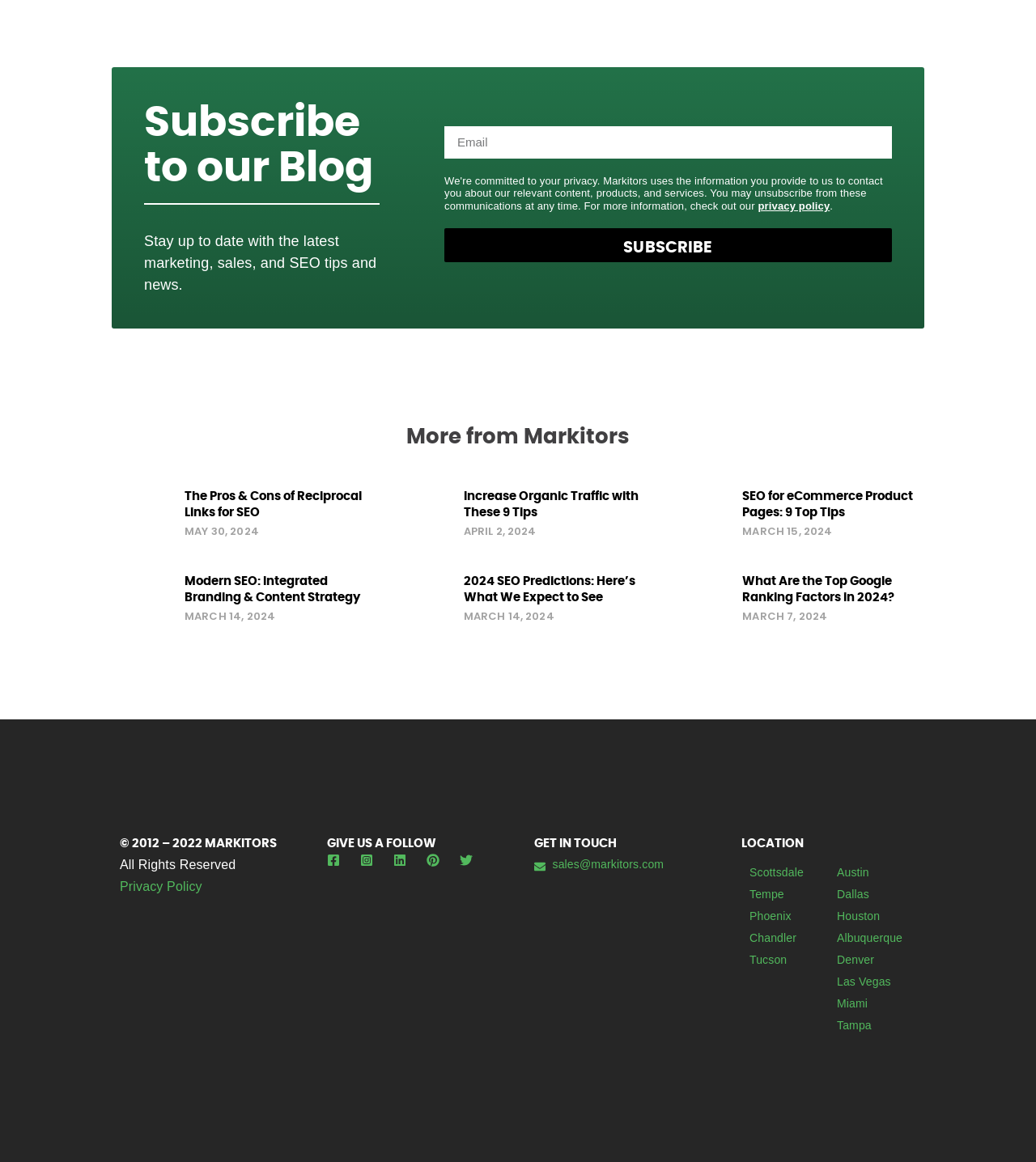Respond to the following question using a concise word or phrase: 
What is the date of the article '2024 SEO Predictions: Here’s What We Expect to See'?

MARCH 14, 2024